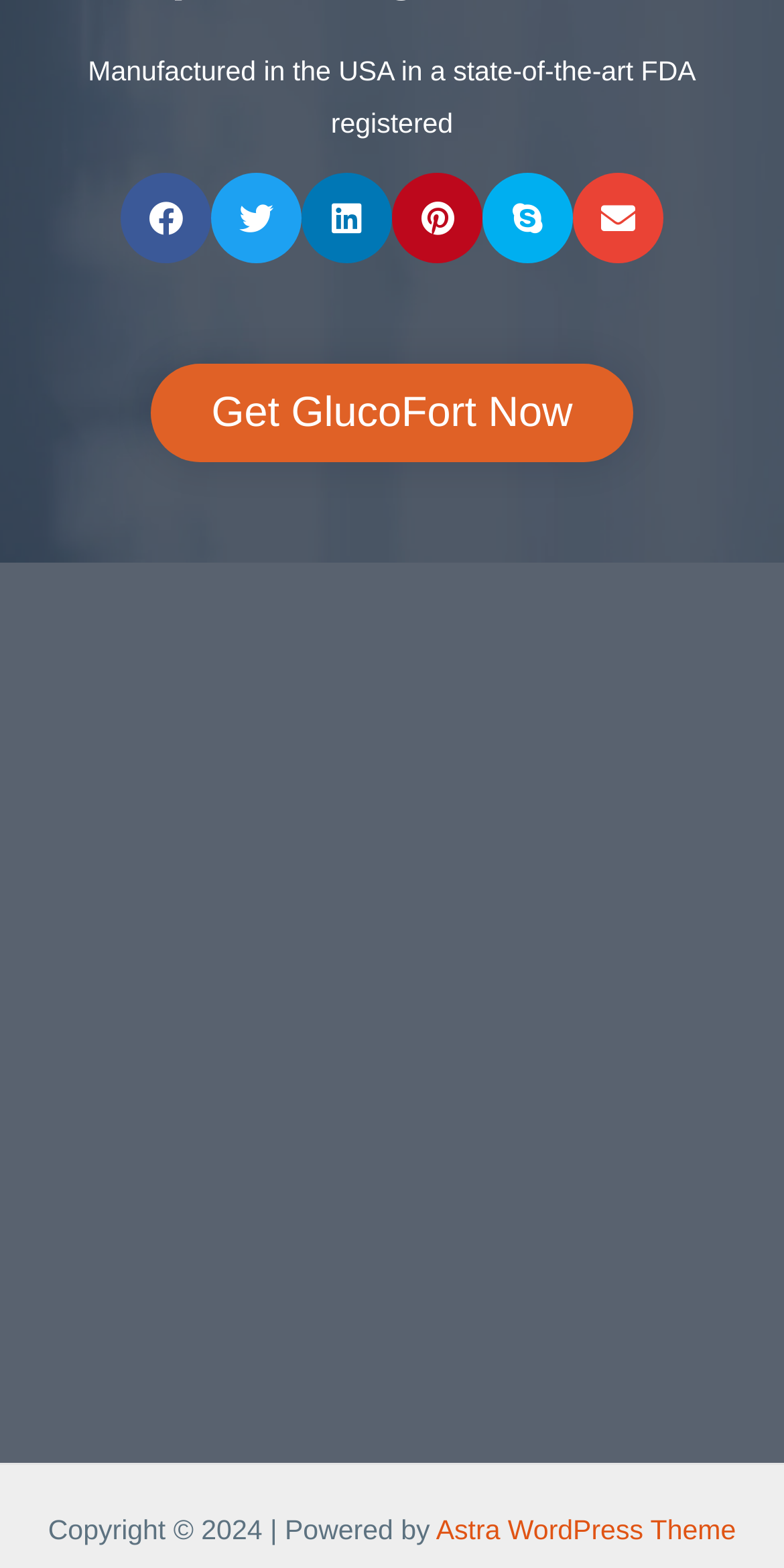Based on the image, please elaborate on the answer to the following question:
What is the position of the 'Get GlucoFort Now' link?

I compared the y1 and y2 coordinates of the 'Get GlucoFort Now' link and the social media share buttons, and found that the link has a smaller y1 and y2 value, indicating that it is positioned above the social media share buttons.